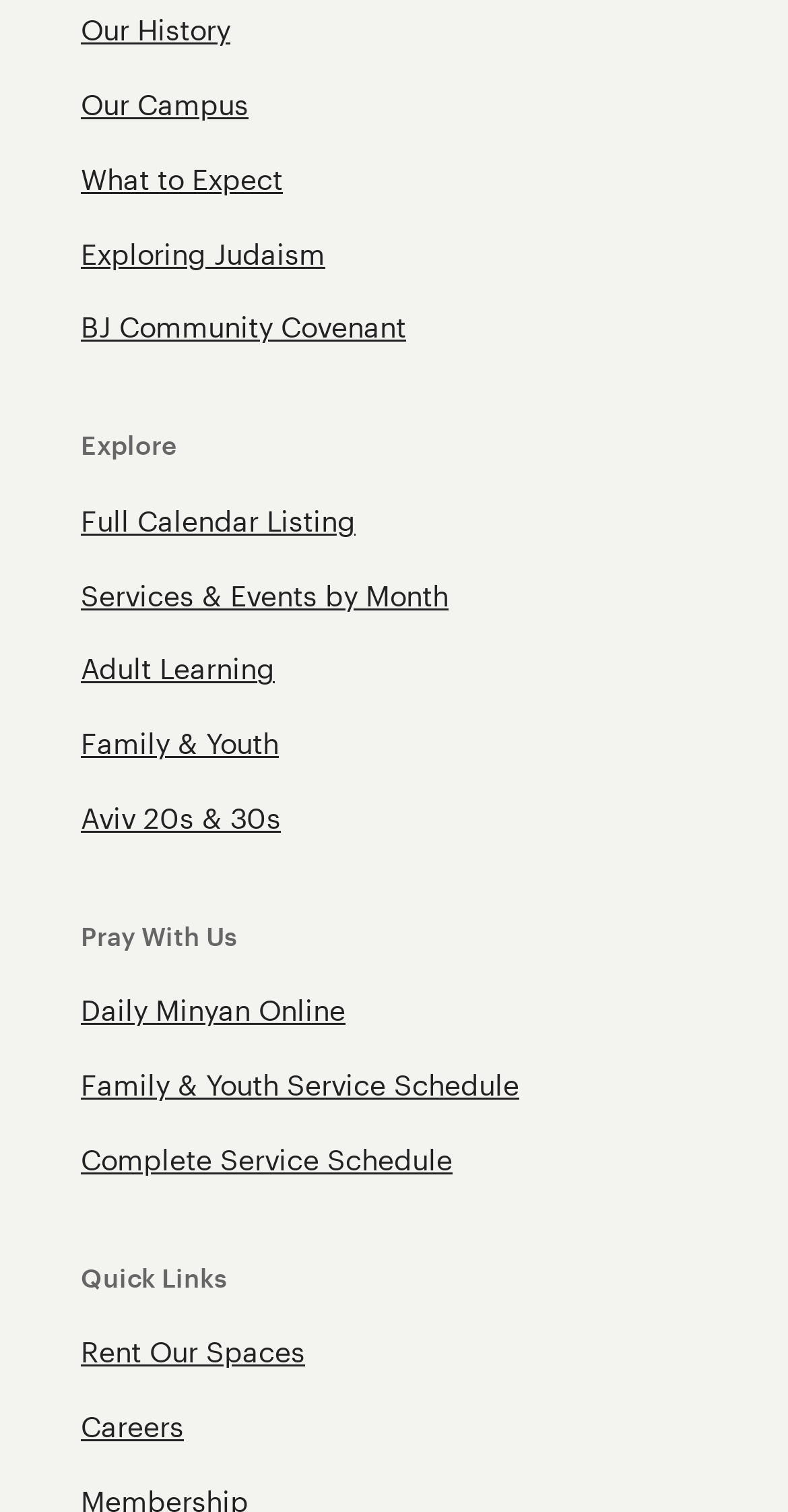Please find the bounding box coordinates for the clickable element needed to perform this instruction: "Learn about adult learning programs".

[0.103, 0.431, 0.349, 0.455]